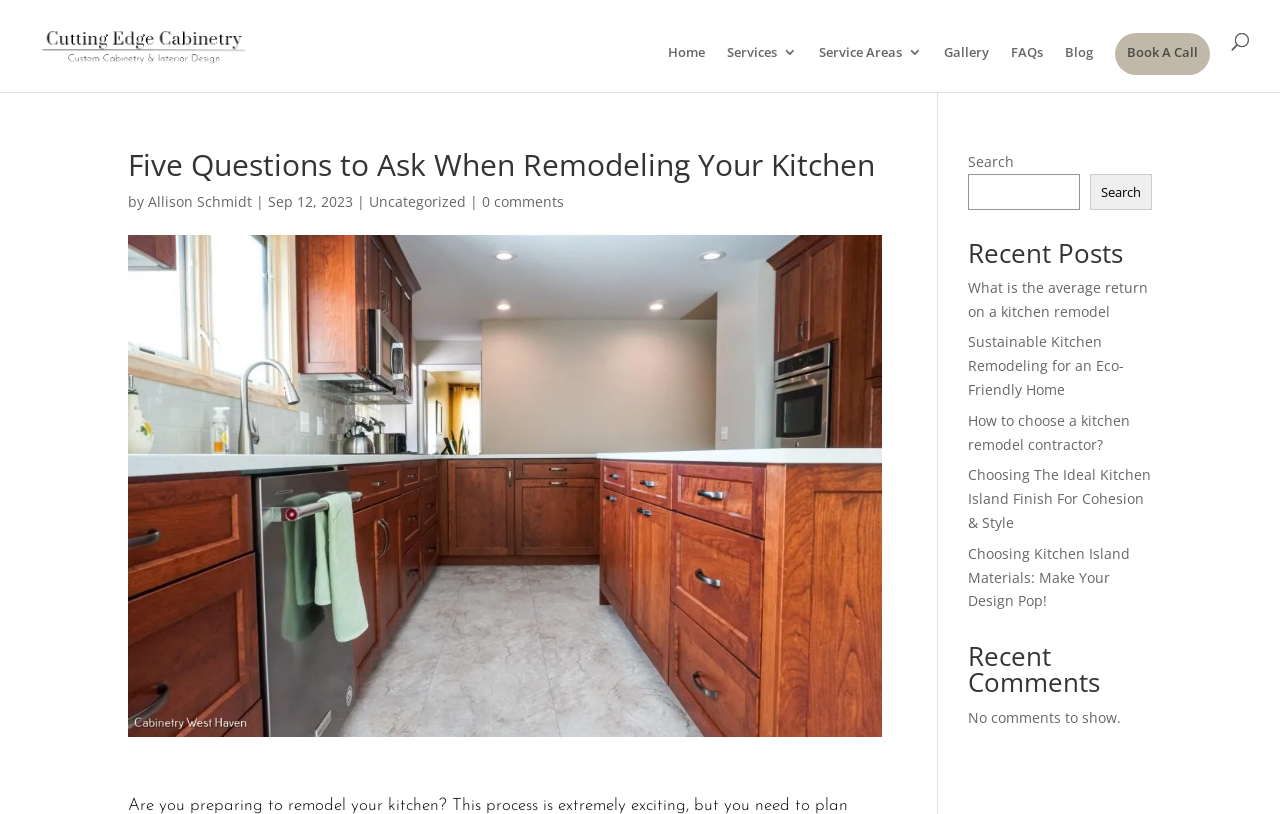Please locate the clickable area by providing the bounding box coordinates to follow this instruction: "View the 'Sustainable Kitchen Remodeling for an Eco-Friendly Home' post".

[0.756, 0.408, 0.878, 0.49]